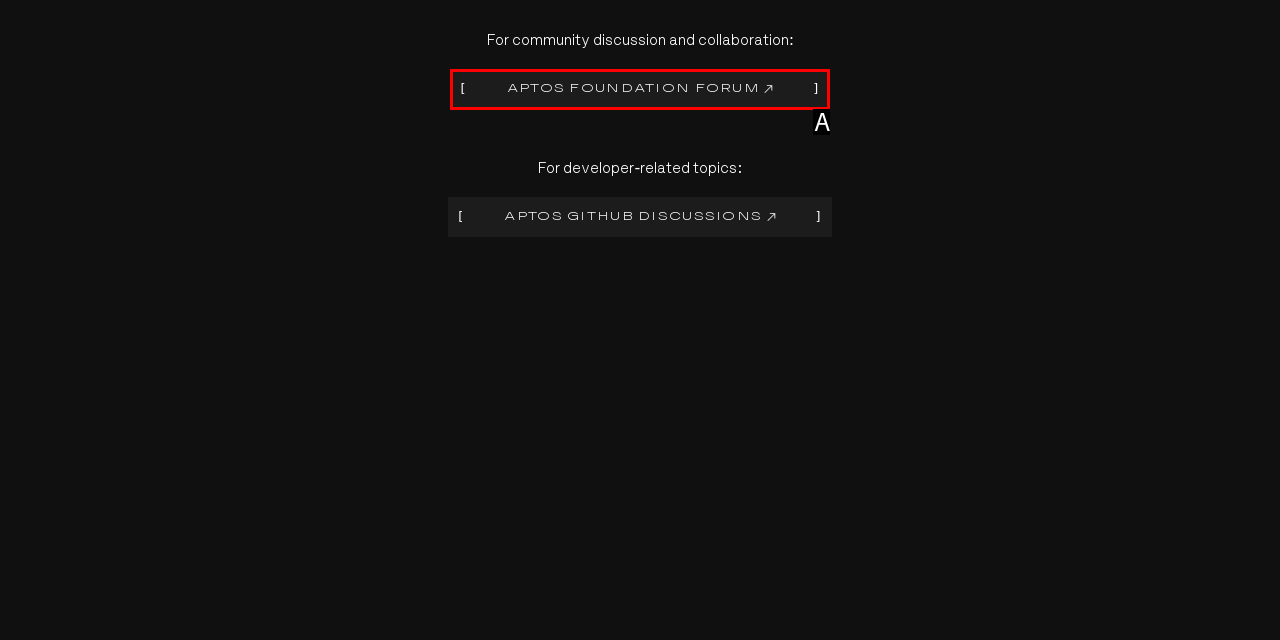Point out the option that best suits the description: [Aptos Foundation Forum ]
Indicate your answer with the letter of the selected choice.

A